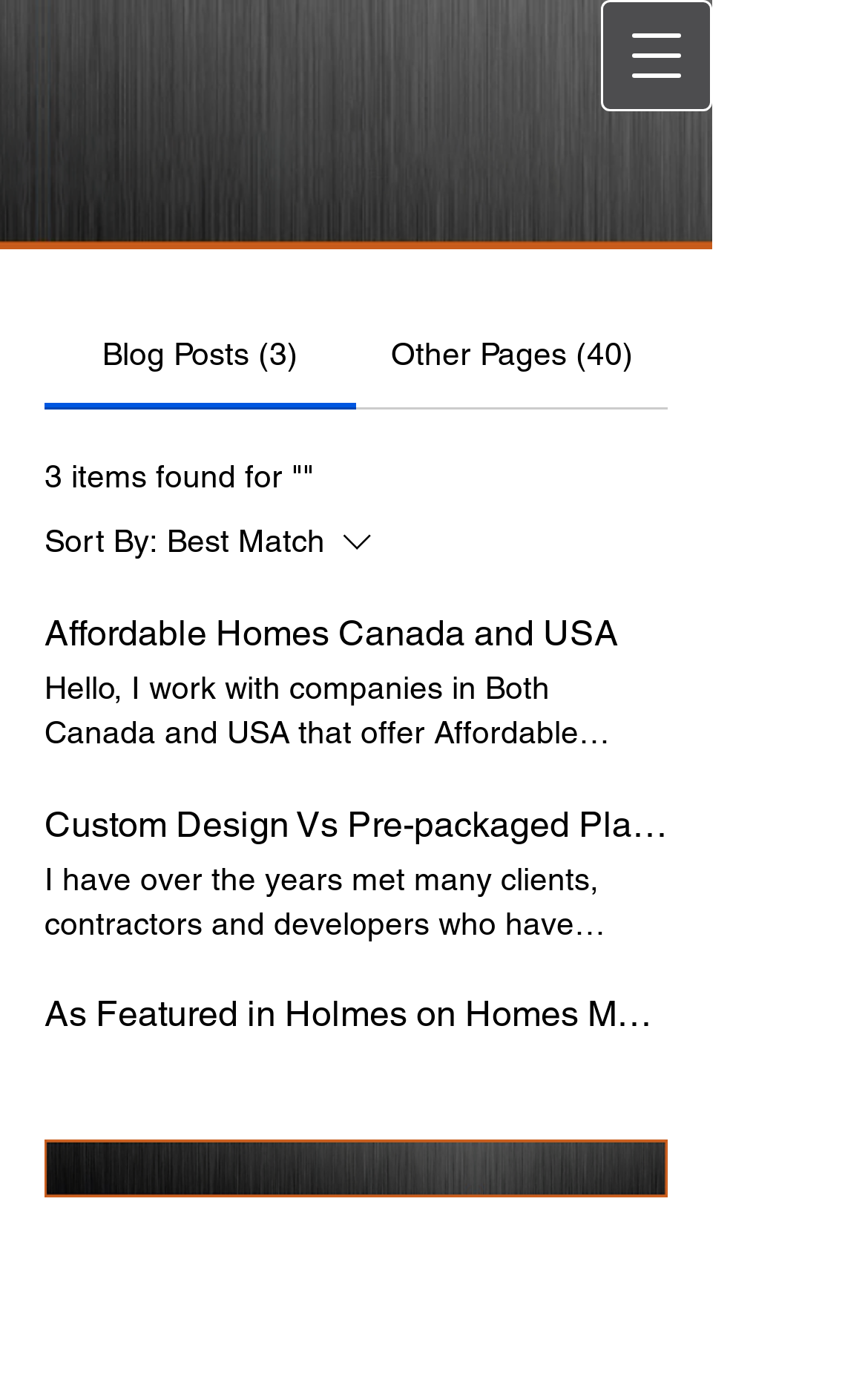What is the current sort order?
Kindly give a detailed and elaborate answer to the question.

I found the answer by examining the text 'Sort By:' and the adjacent text 'Best Match', which suggests that the current sort order is by best match.